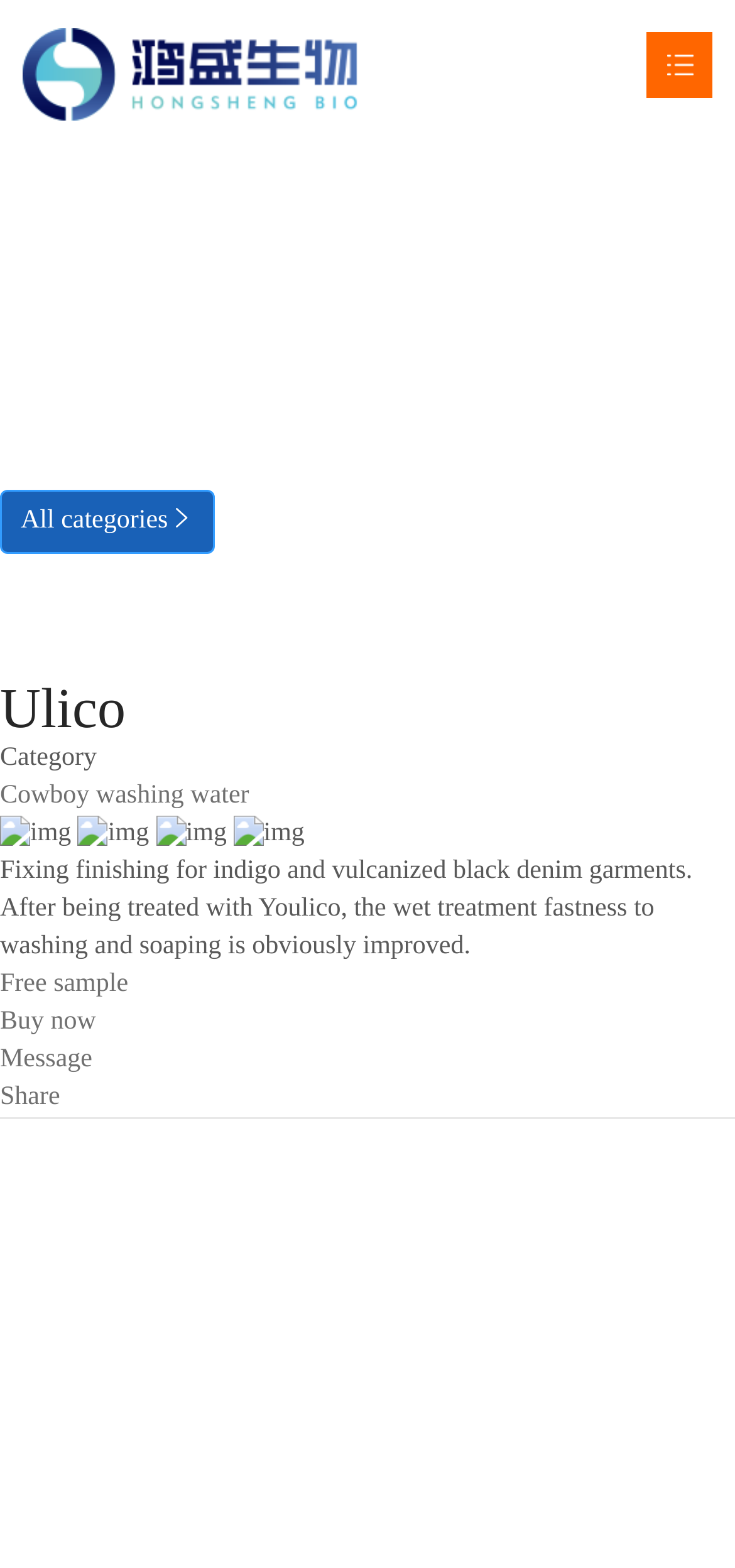Extract the bounding box coordinates for the described element: "Cowboy washing water". The coordinates should be represented as four float numbers between 0 and 1: [left, top, right, bottom].

[0.0, 0.499, 0.339, 0.517]